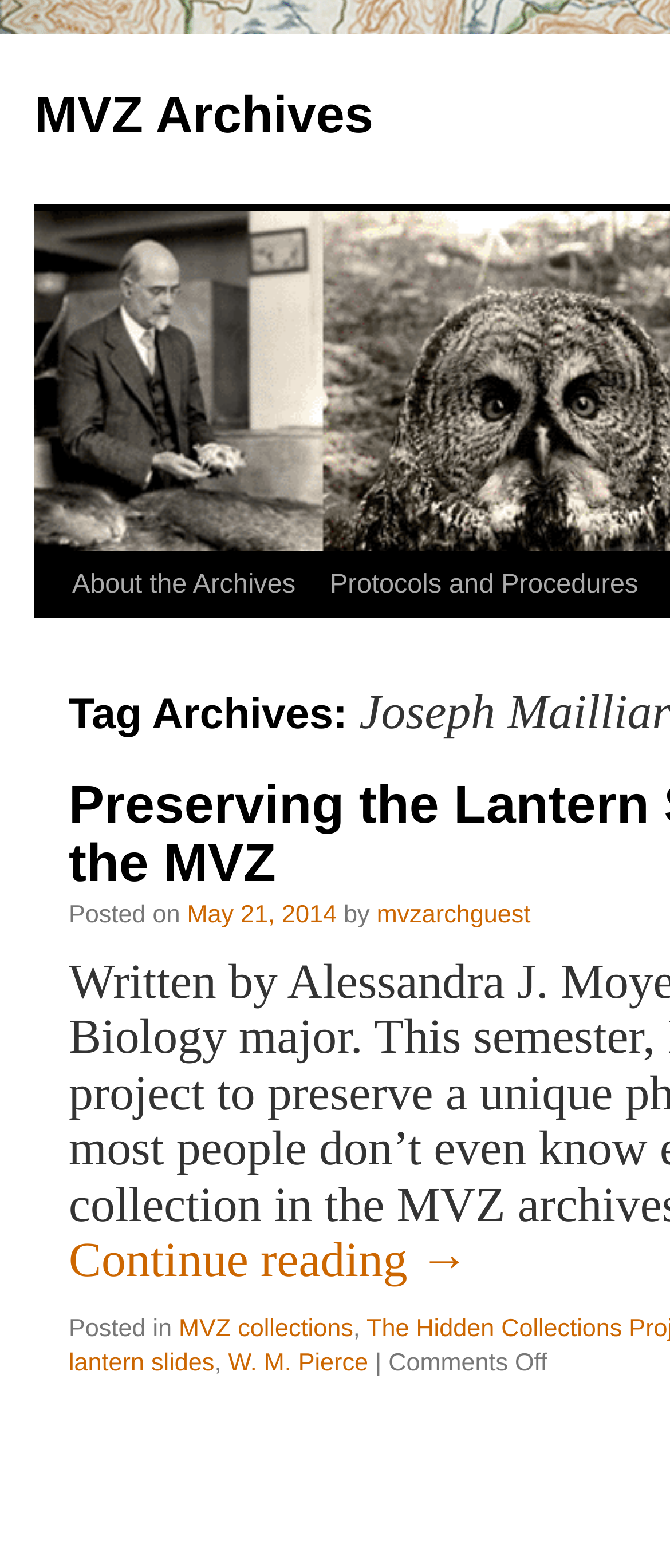How many categories are the articles classified into?
Offer a detailed and full explanation in response to the question.

The articles are classified into two categories: 'MVZ collections' and 'lantern slides'. These categories are mentioned in the article metadata, where it is written as 'Posted in MVZ collections, lantern slides'.